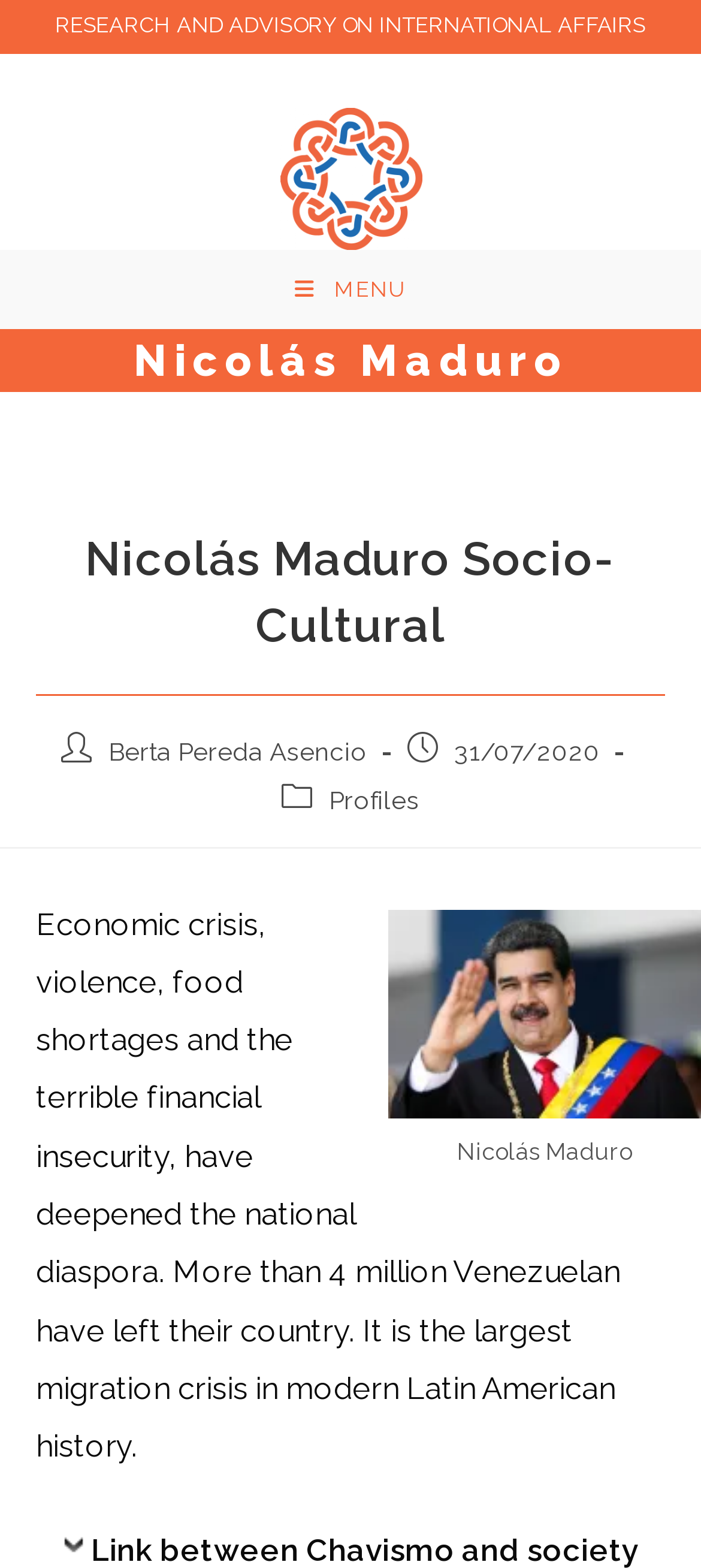Locate the UI element described by Menu Close and provide its bounding box coordinates. Use the format (top-left x, top-left y, bottom-right x, bottom-right y) with all values as floating point numbers between 0 and 1.

[0.364, 0.159, 0.636, 0.21]